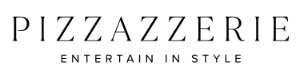What is the tagline of Pizzazzerie?
From the image, respond using a single word or phrase.

ENTERTAIN IN STYLE